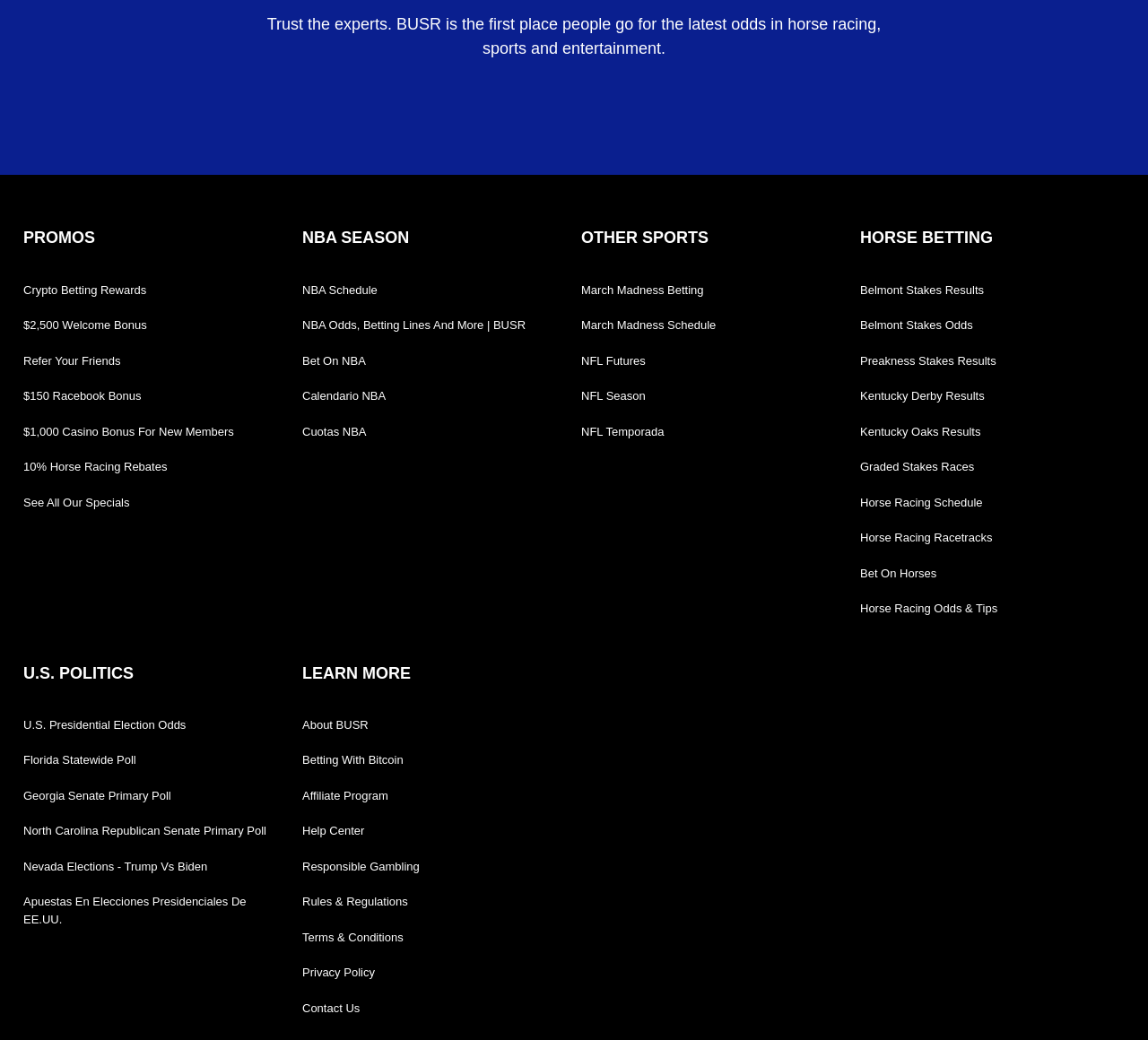Please identify the bounding box coordinates of the area I need to click to accomplish the following instruction: "Learn About BUSR".

[0.263, 0.682, 0.494, 0.712]